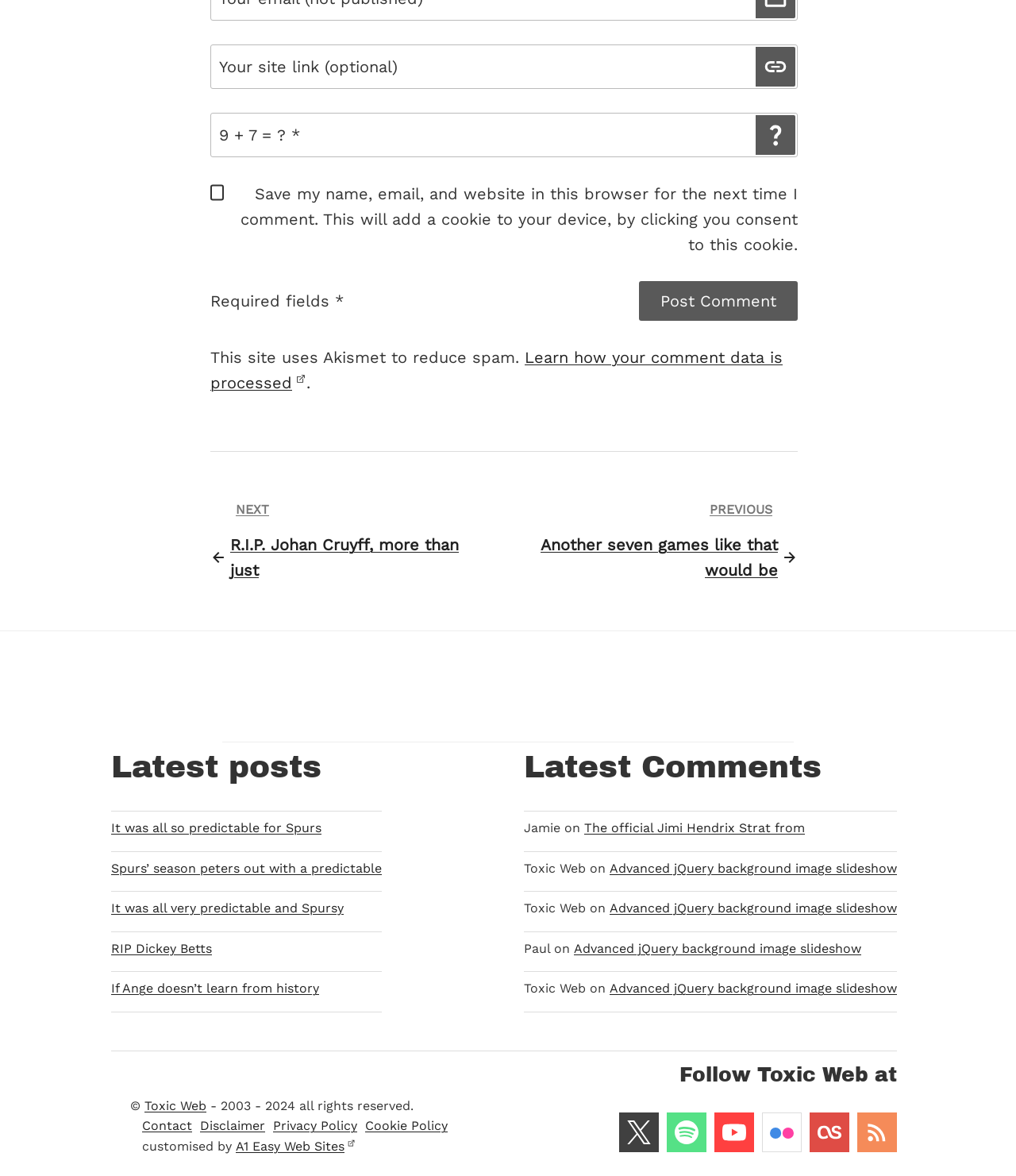Find the bounding box coordinates of the clickable area that will achieve the following instruction: "Click 'Learn how your comment data is processed'".

[0.207, 0.296, 0.77, 0.333]